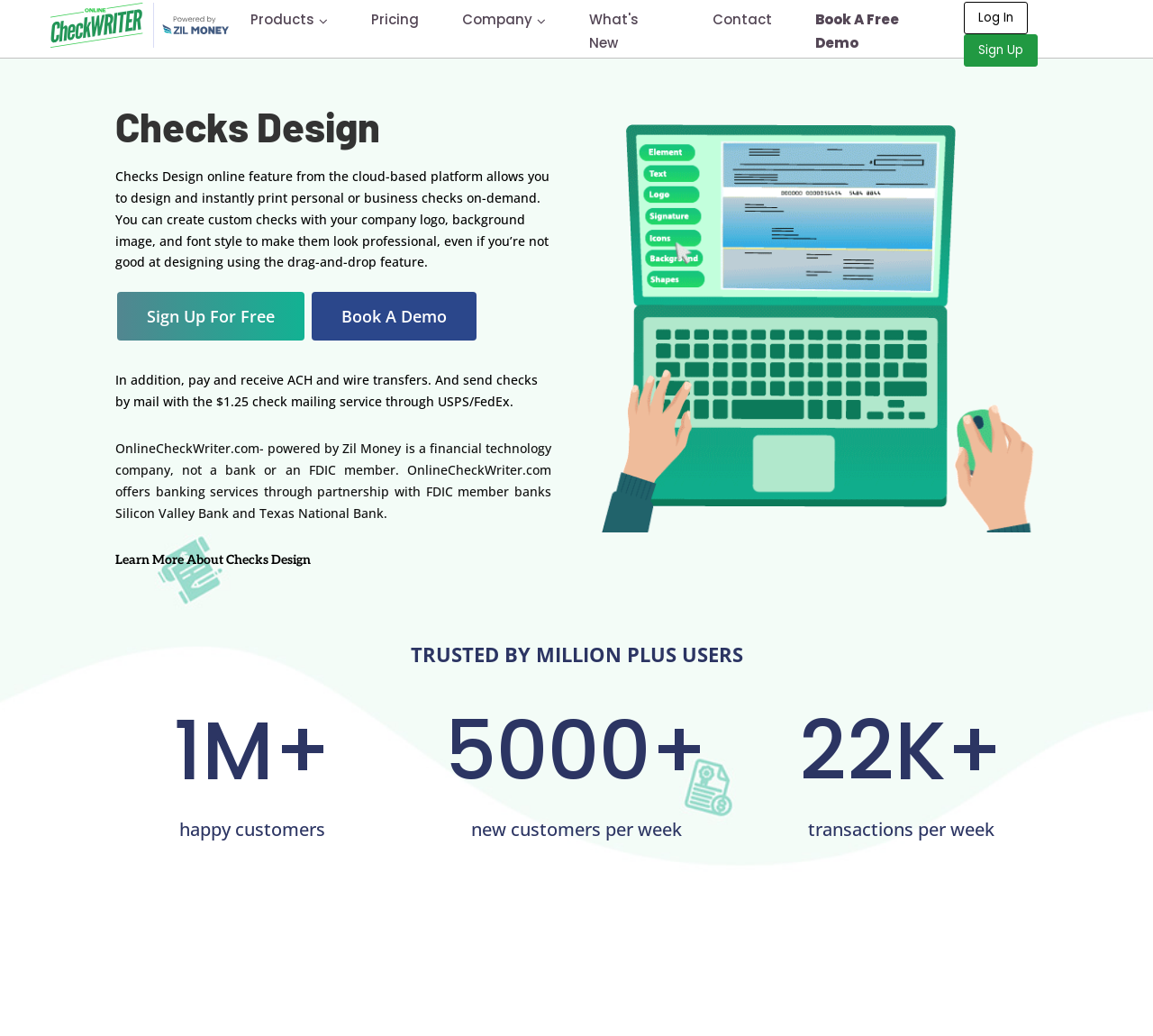Please provide a detailed answer to the question below by examining the image:
What is the main feature of this online platform?

The main feature of this online platform is Checks Design, which allows users to design and instantly print personal or business checks on-demand, as stated in the StaticText element with the description 'Checks Design online feature from the cloud-based platform...'.